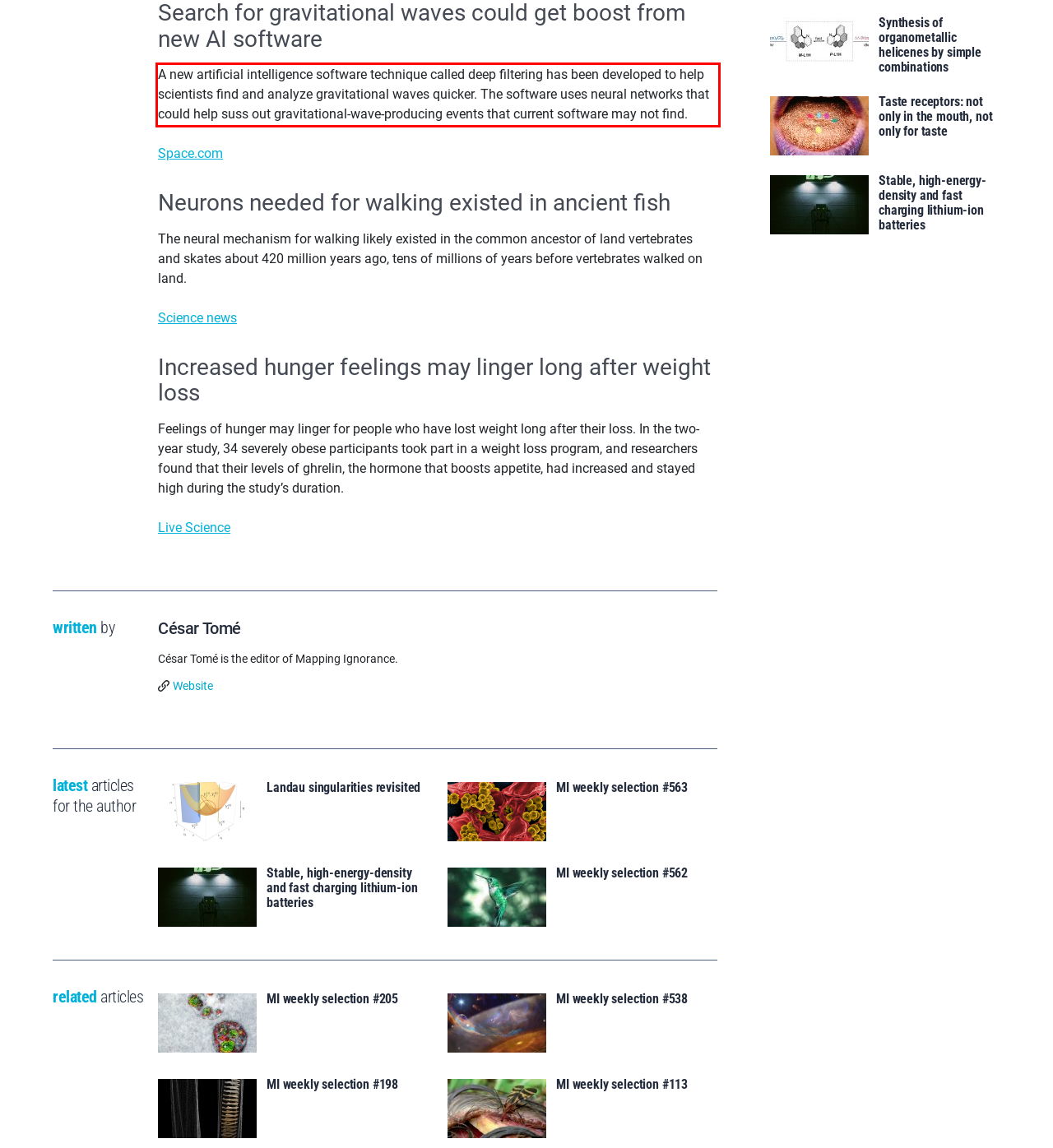Analyze the red bounding box in the provided webpage screenshot and generate the text content contained within.

A new artificial intelligence software technique called deep filtering has been developed to help scientists find and analyze gravitational waves quicker. The software uses neural networks that could help suss out gravitational-wave-producing events that current software may not find.